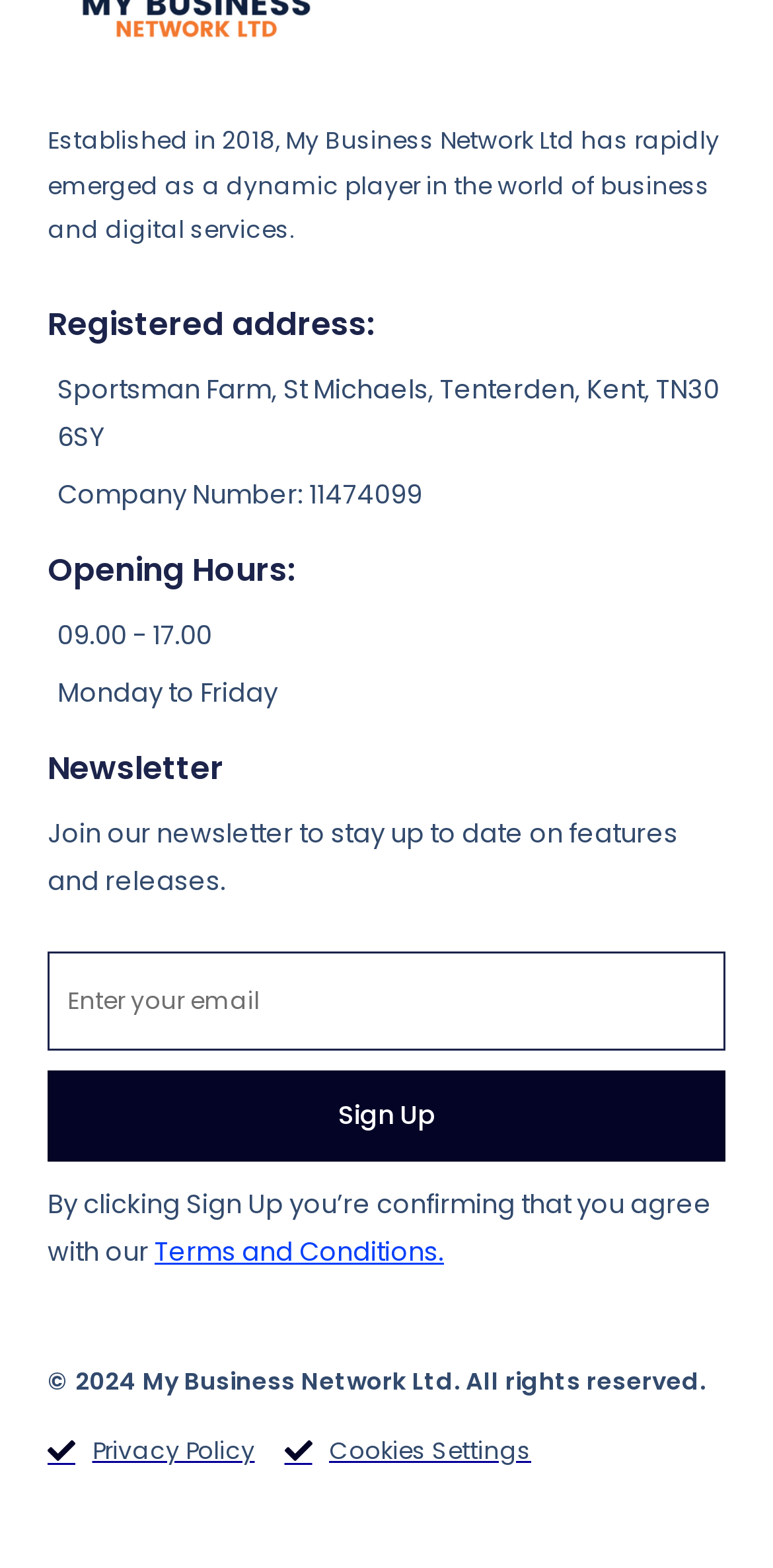Please provide a brief answer to the following inquiry using a single word or phrase:
What are the opening hours of My Business Network Ltd?

09.00 - 17.00